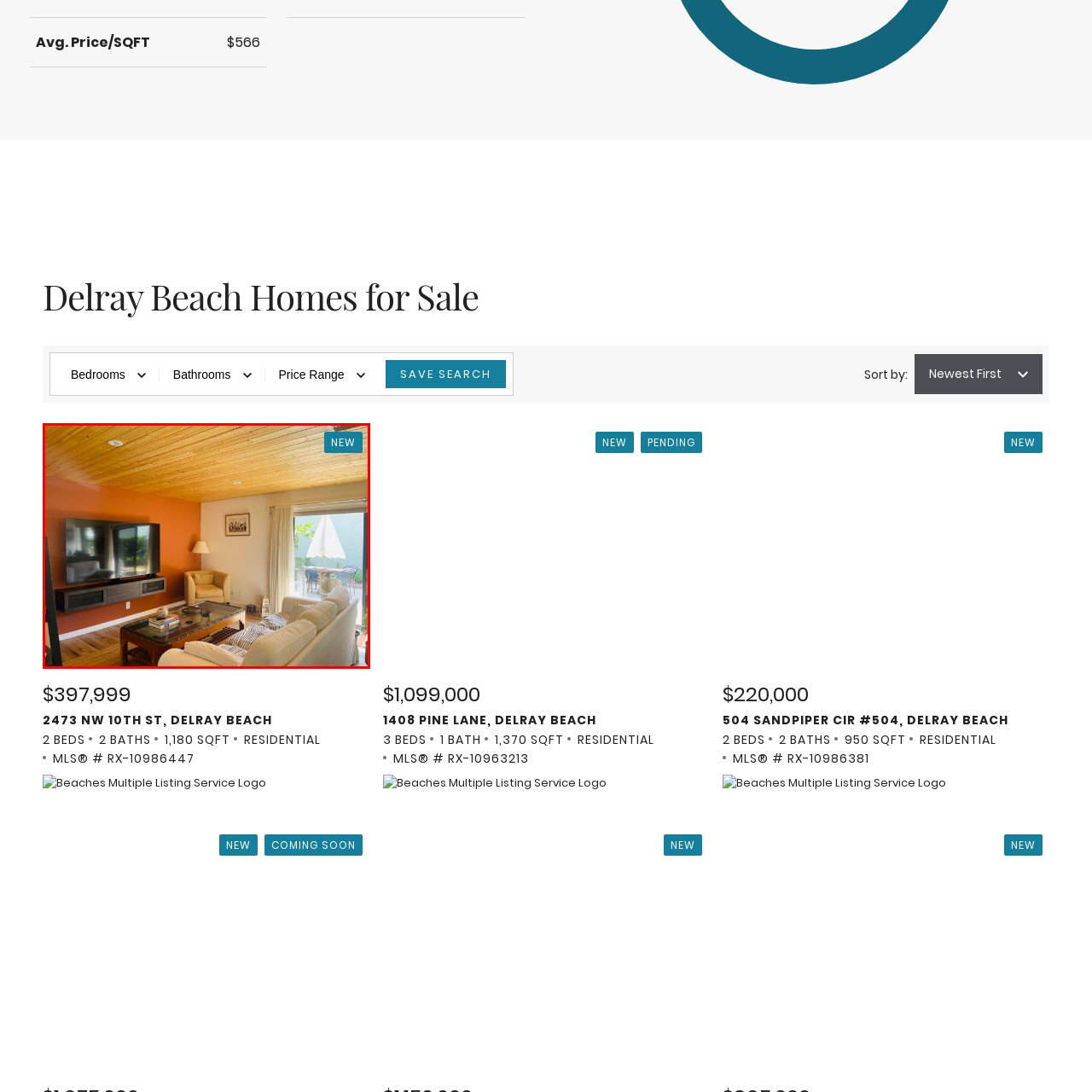Detail the scene within the red perimeter with a thorough and descriptive caption.

This inviting living room showcases a harmonious blend of modern and cozy design elements. The space features a warm wooden ceiling that complements the rich, terracotta accent wall. A large flat-screen TV is mounted above a sleek media console, creating a focal point in the room. To the left, a comfortable beige armchair offers a perfect spot for relaxation, while a stylish coffee table adorned with books and decorative items sits centrally on a woven rug. Natural light floods in through large sliding glass doors, leading to an outdoor patio that enhances the openness of the space. Delicate curtains frame the doorway, allowing for privacy without sacrificing brightness. A small dining area is visible through the glass doors, complete with an umbrella-shaded table, perfect for al fresco dining. In the corner, a tasteful artwork adds a personal touch to the decor. A prominent "NEW" label is positioned in the upper right corner, indicating recent renovations or listings related to this charming property.